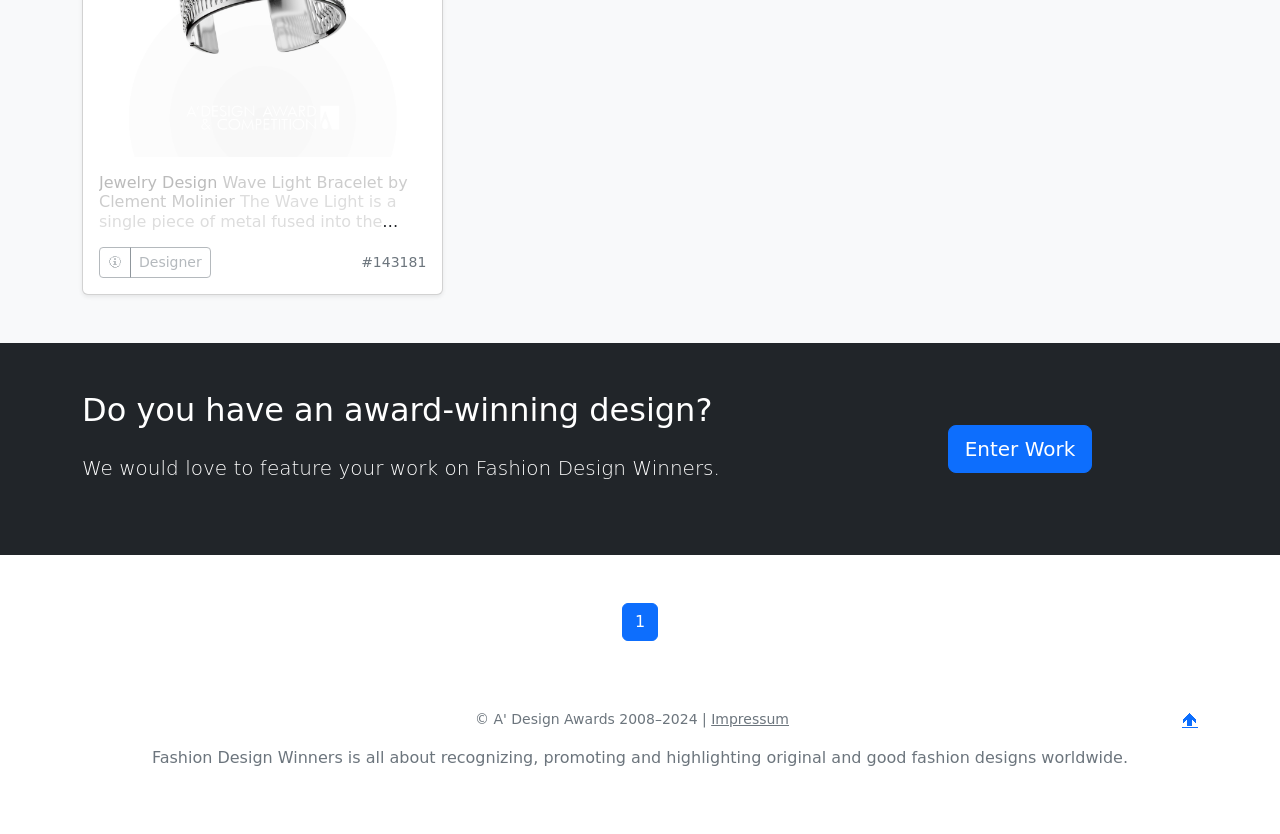Please determine the bounding box coordinates for the UI element described here. Use the format (top-left x, top-left y, bottom-right x, bottom-right y) with values bounded between 0 and 1: 1

[0.486, 0.723, 0.514, 0.769]